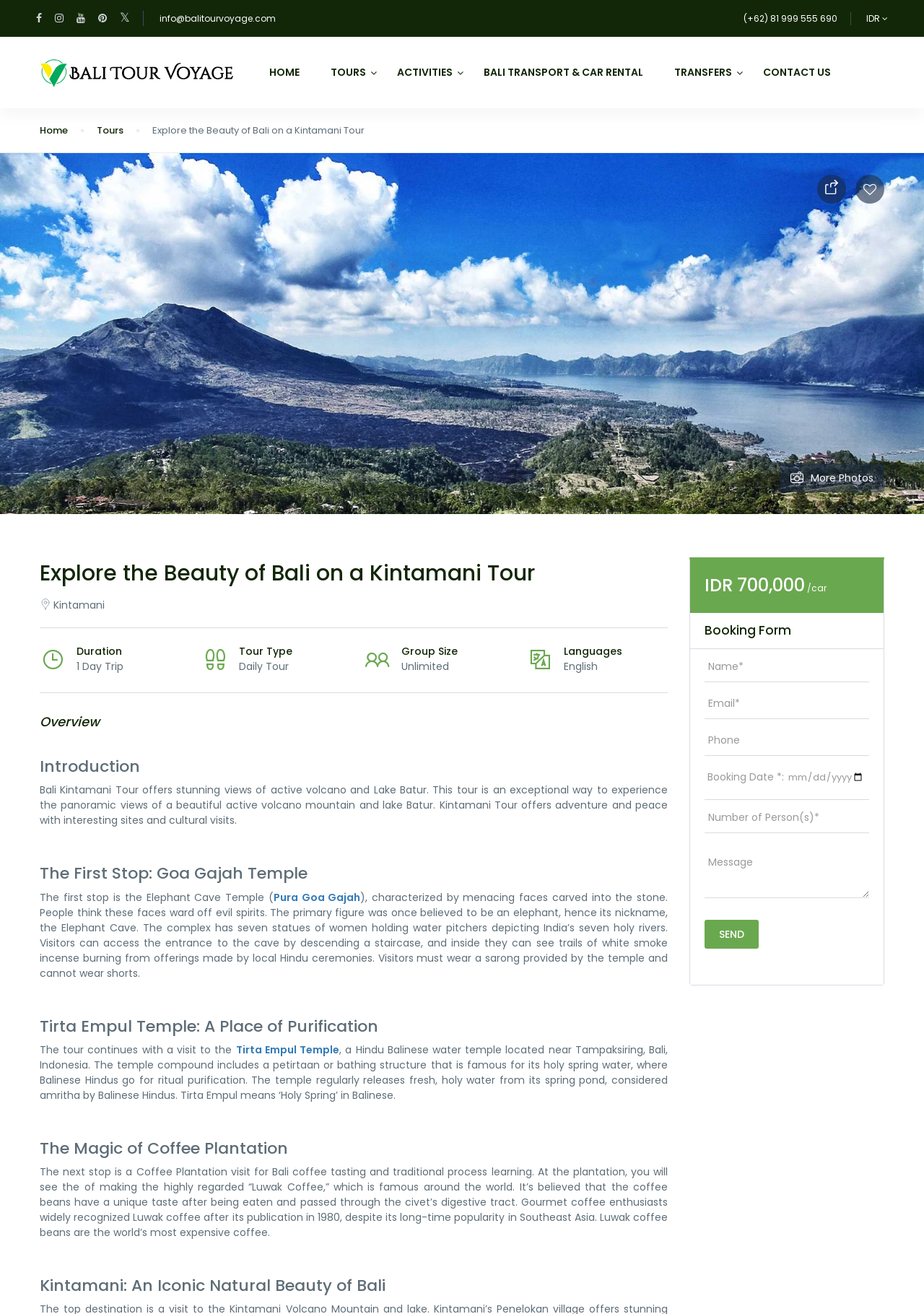Please provide the main heading of the webpage content.

Explore the Beauty of Bali on a Kintamani Tour